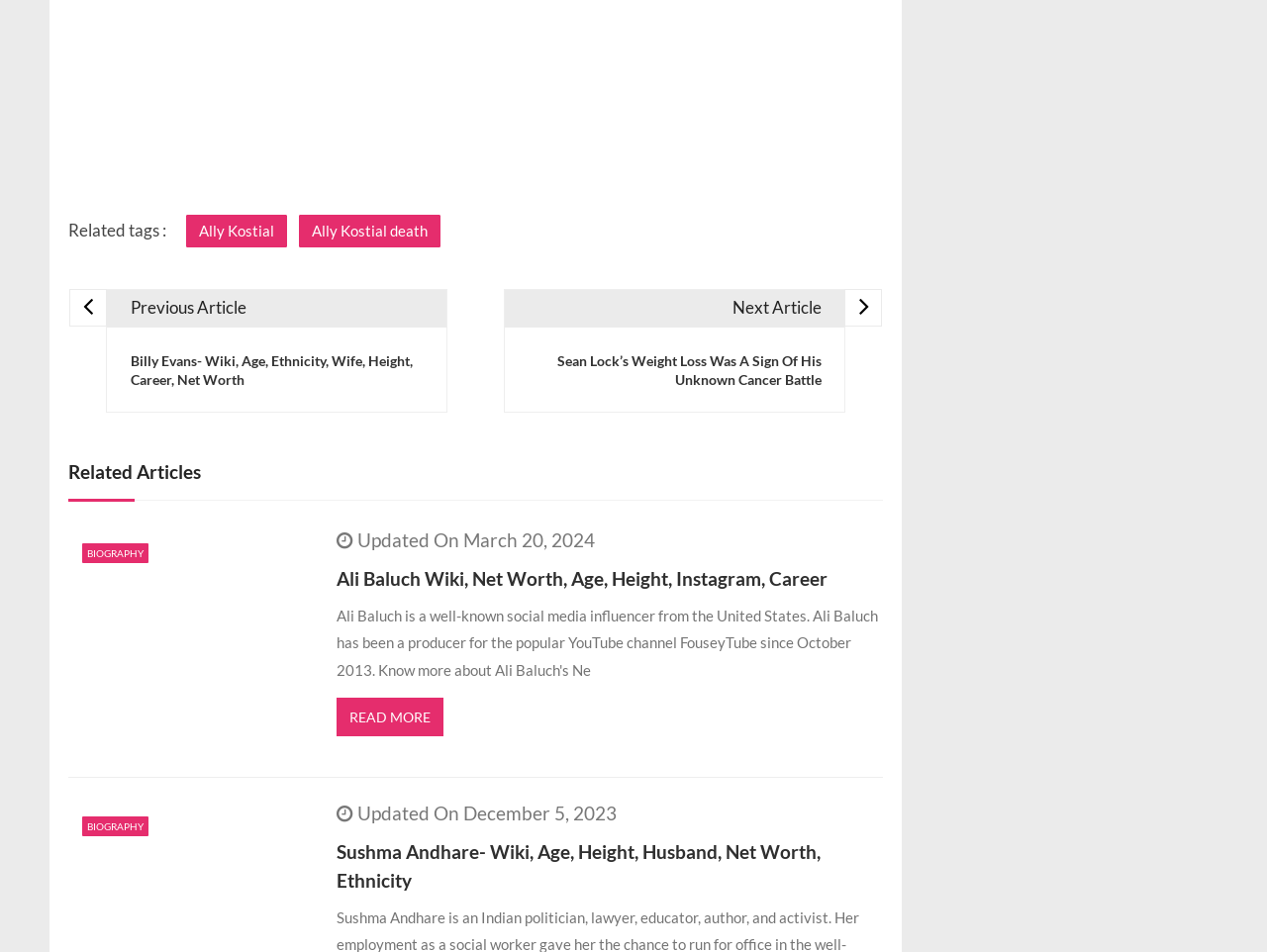Extract the bounding box coordinates for the UI element described by the text: "Biography". The coordinates should be in the form of [left, top, right, bottom] with values between 0 and 1.

[0.065, 0.858, 0.117, 0.878]